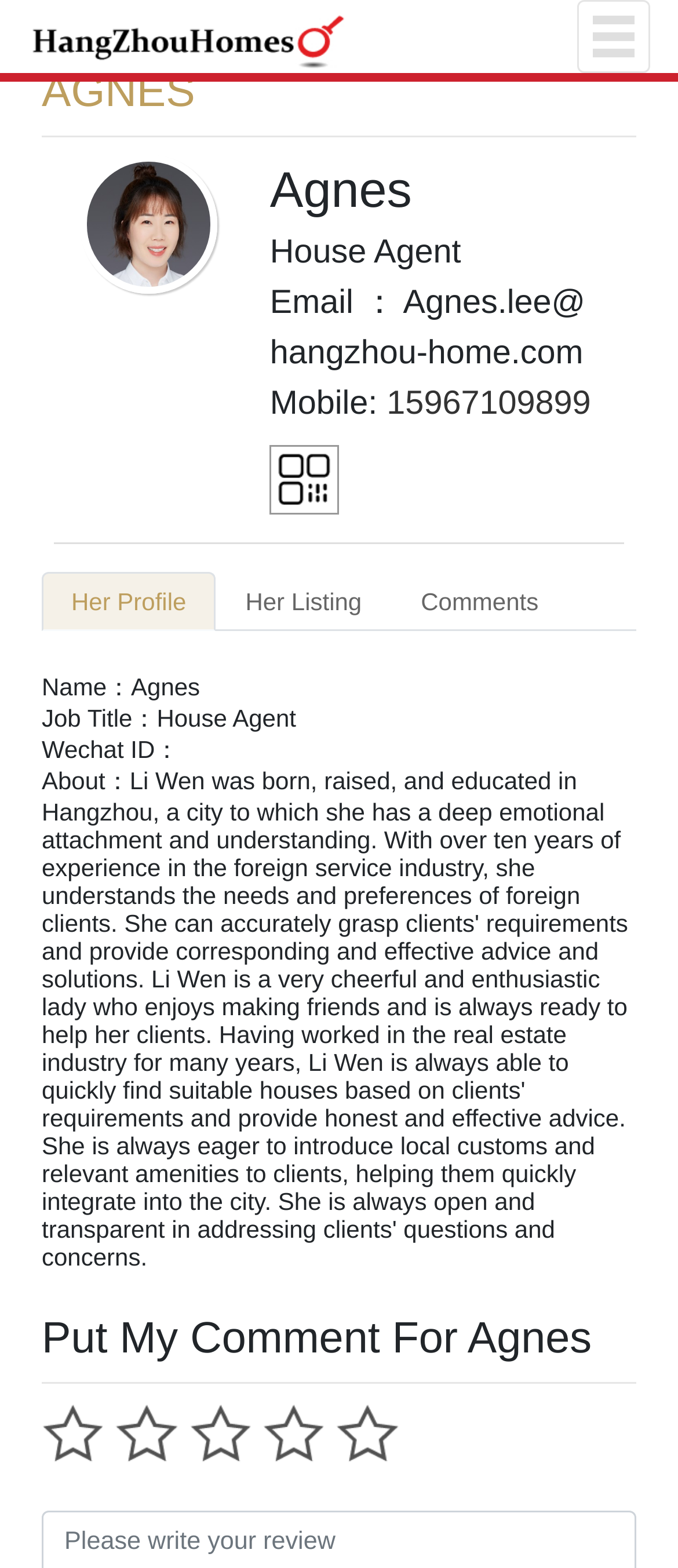Give the bounding box coordinates for the element described as: "House Agent".

[0.103, 0.013, 0.309, 0.031]